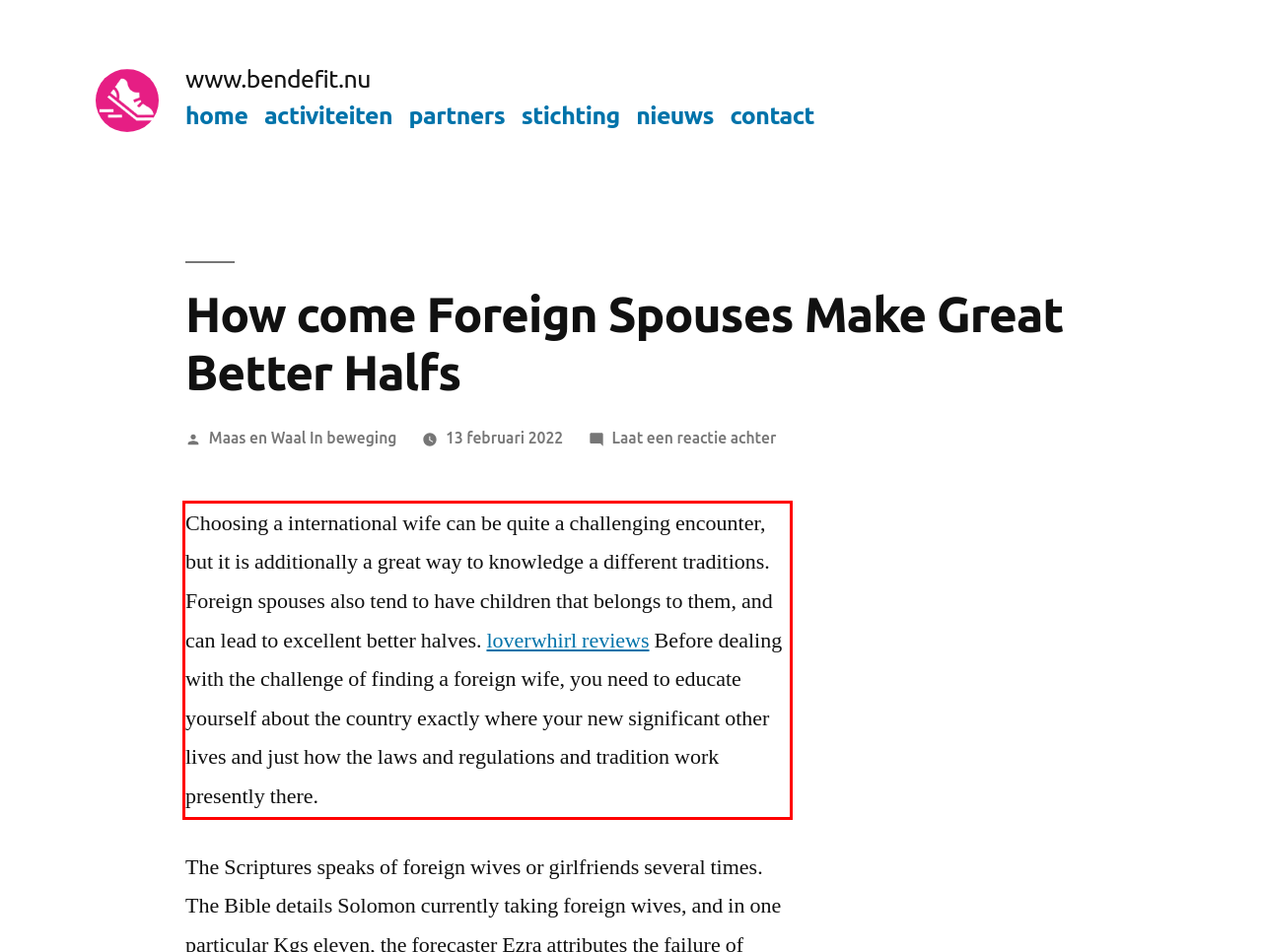You have a screenshot of a webpage with a red bounding box. Use OCR to generate the text contained within this red rectangle.

Choosing a international wife can be quite a challenging encounter, but it is additionally a great way to knowledge a different traditions. Foreign spouses also tend to have children that belongs to them, and can lead to excellent better halves. loverwhirl reviews Before dealing with the challenge of finding a foreign wife, you need to educate yourself about the country exactly where your new significant other lives and just how the laws and regulations and tradition work presently there.